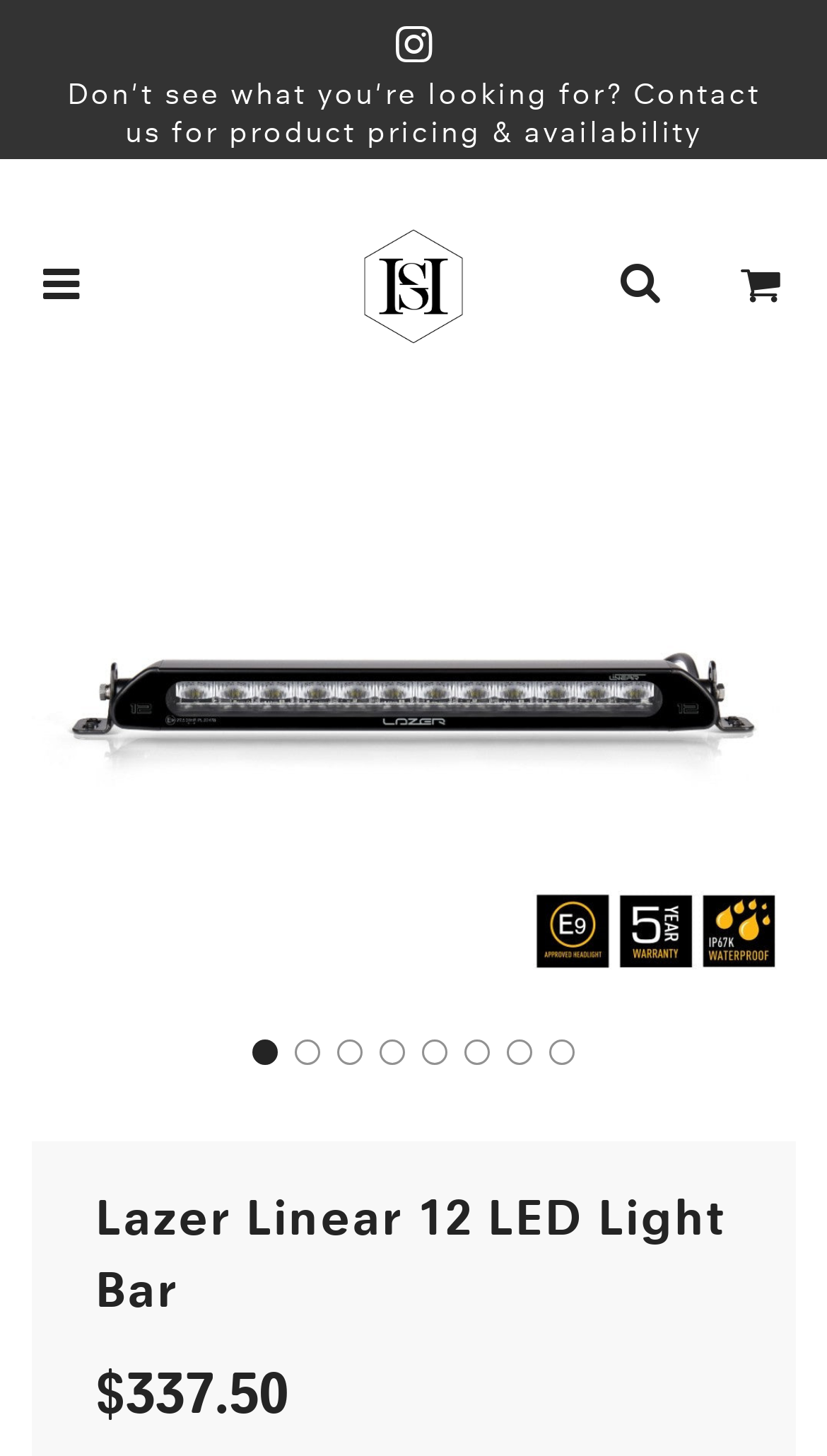How many slides are available?
Answer the question with a detailed explanation, including all necessary information.

I counted the number of 'Go to slide' buttons, which are 8, indicating that there are 8 slides available.